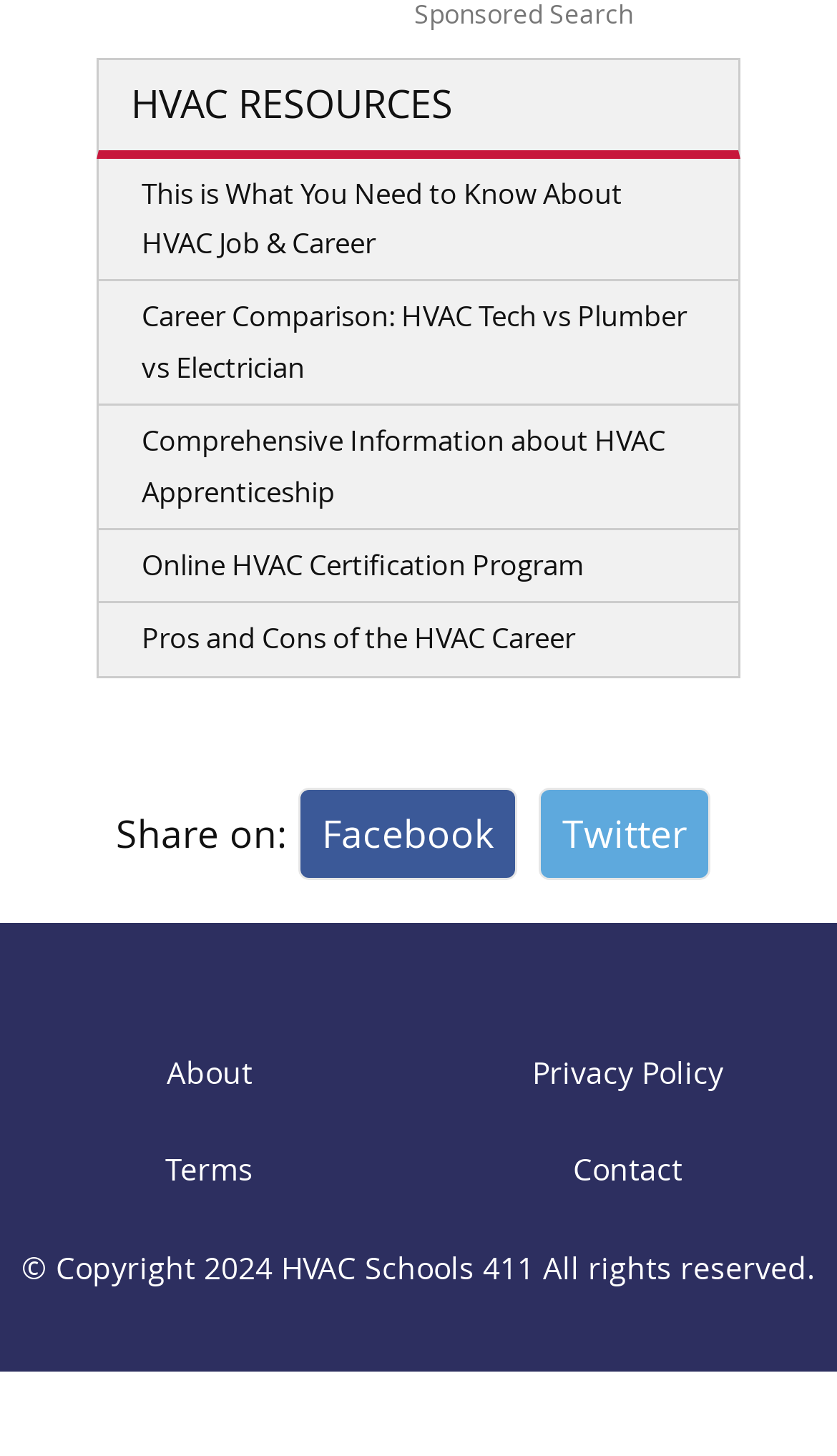What is the main topic of this webpage?
Using the image as a reference, answer the question in detail.

The main topic of this webpage is HVAC resources, which can be inferred from the heading 'HVAC RESOURCES' at the top of the page.